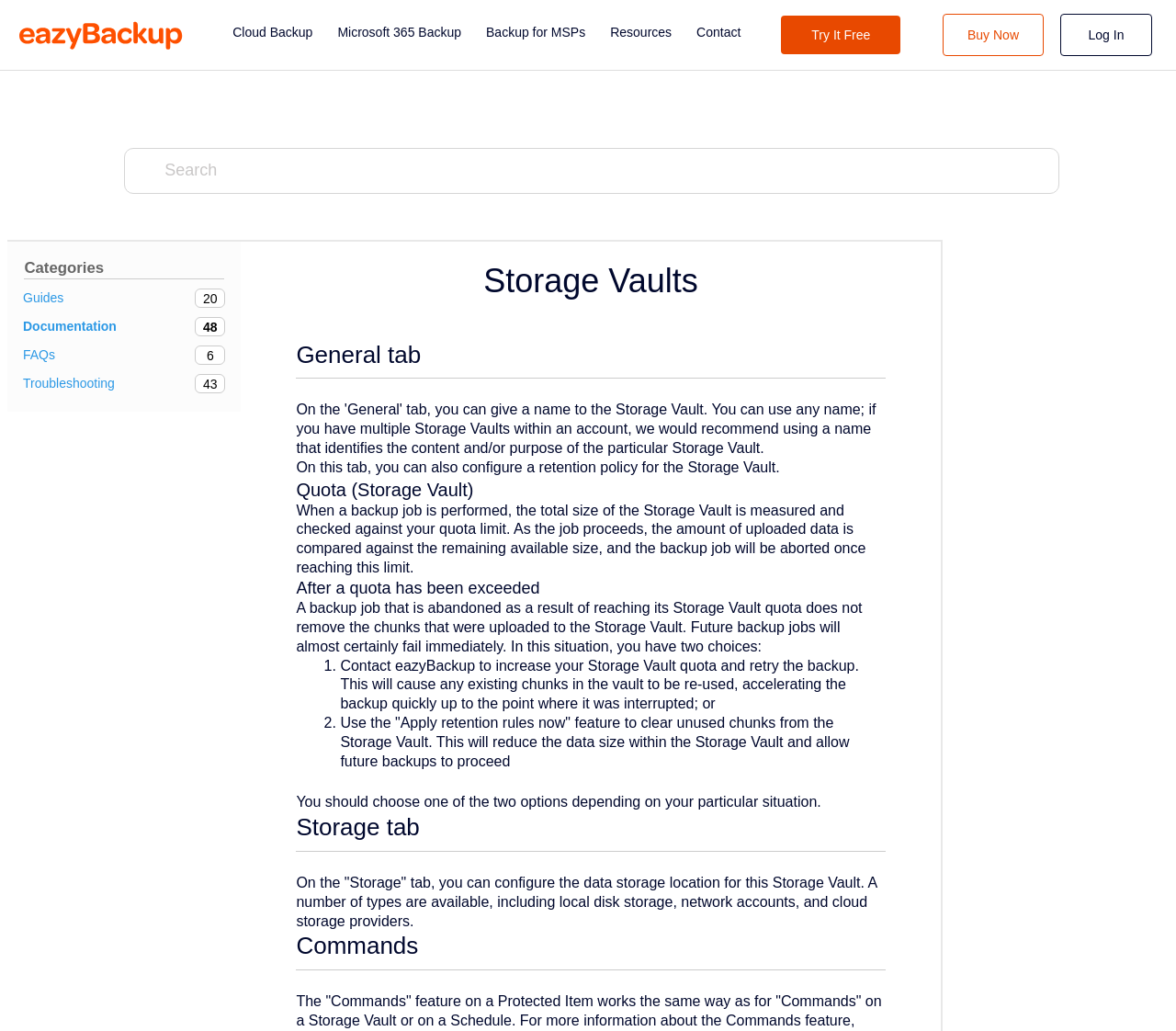Locate the bounding box coordinates of the item that should be clicked to fulfill the instruction: "Search for something".

[0.106, 0.143, 0.901, 0.188]